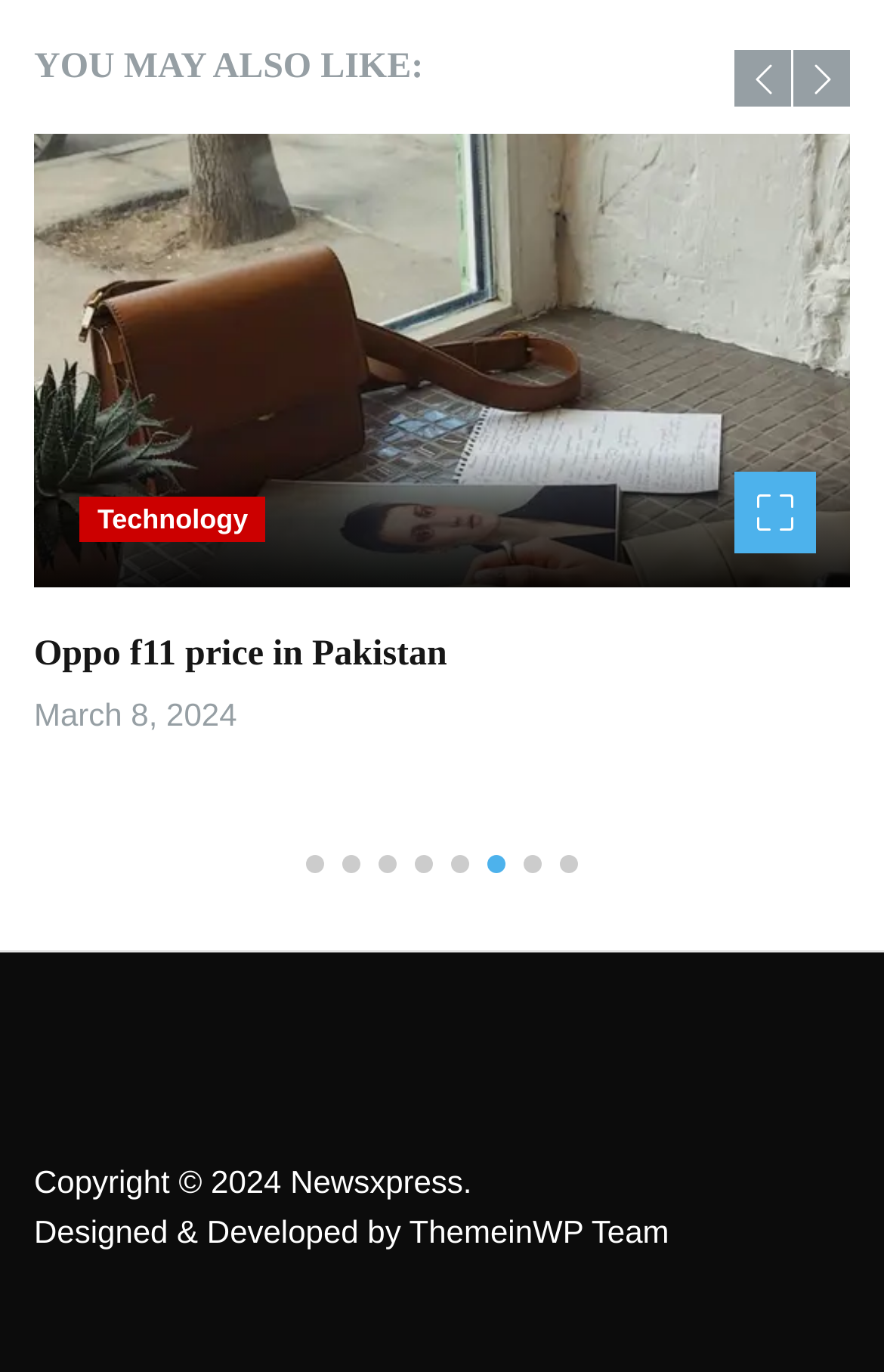Given the element description aria-label="Go to slide 1", identify the bounding box coordinates for the UI element on the webpage screenshot. The format should be (top-left x, top-left y, bottom-right x, bottom-right y), with values between 0 and 1.

[0.346, 0.622, 0.367, 0.636]